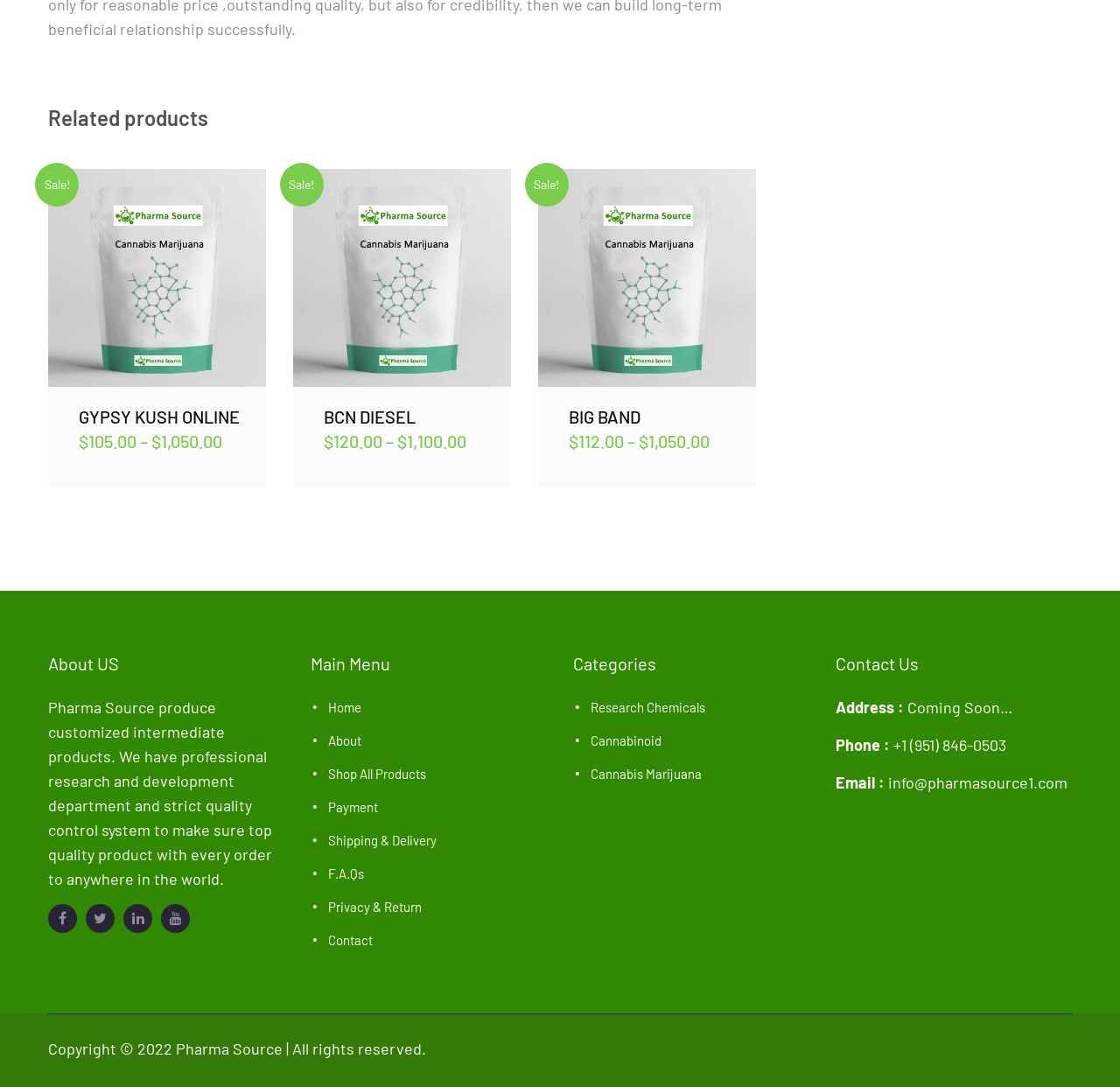Answer the question with a brief word or phrase:
How many social media links are present in the 'About US' section?

4